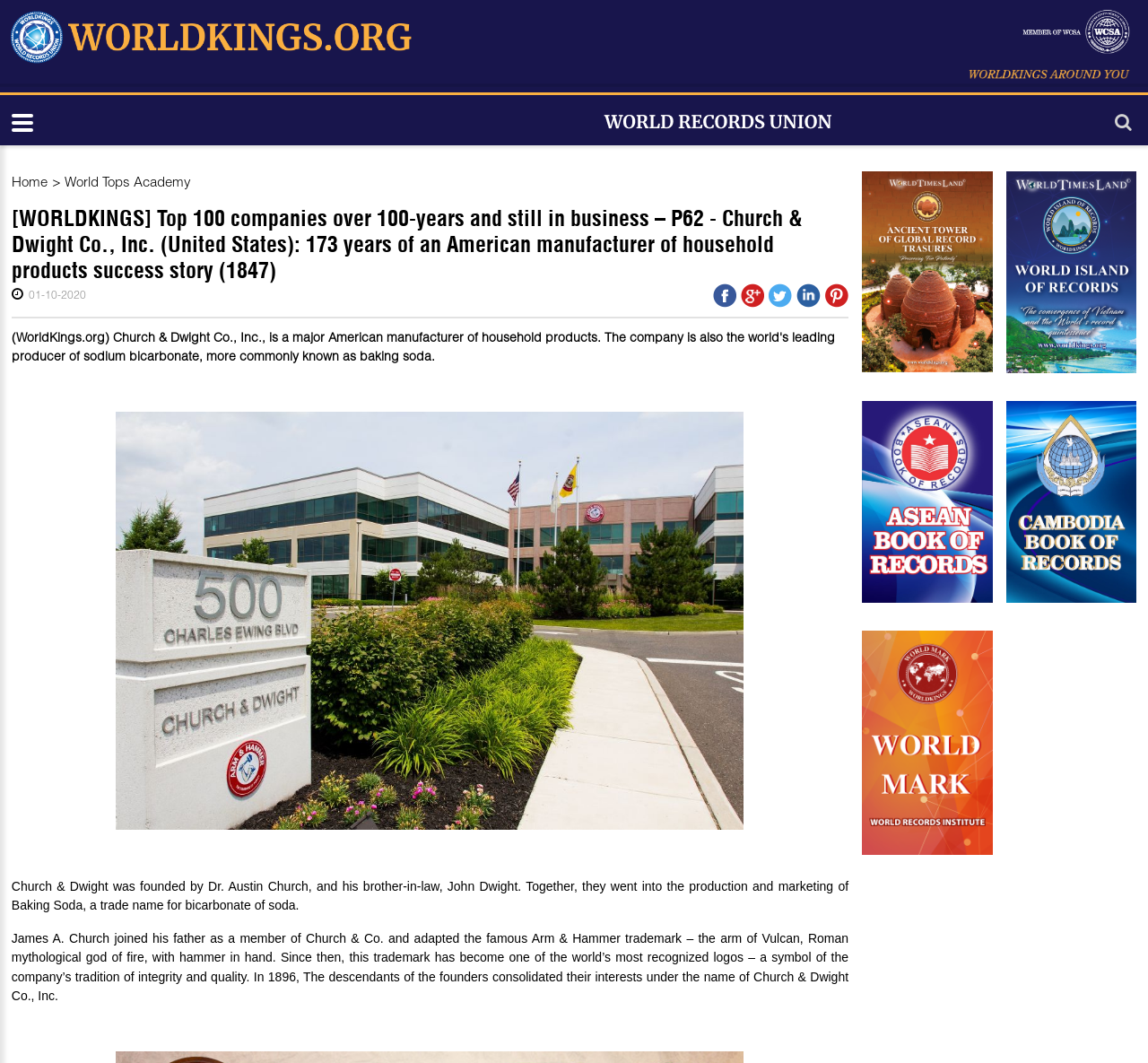How many years has Church & Dwight Co., Inc. been in business?
Please provide a full and detailed response to the question.

According to the heading of the webpage, Church & Dwight Co., Inc. has been in business for 173 years, since its founding in 1847.